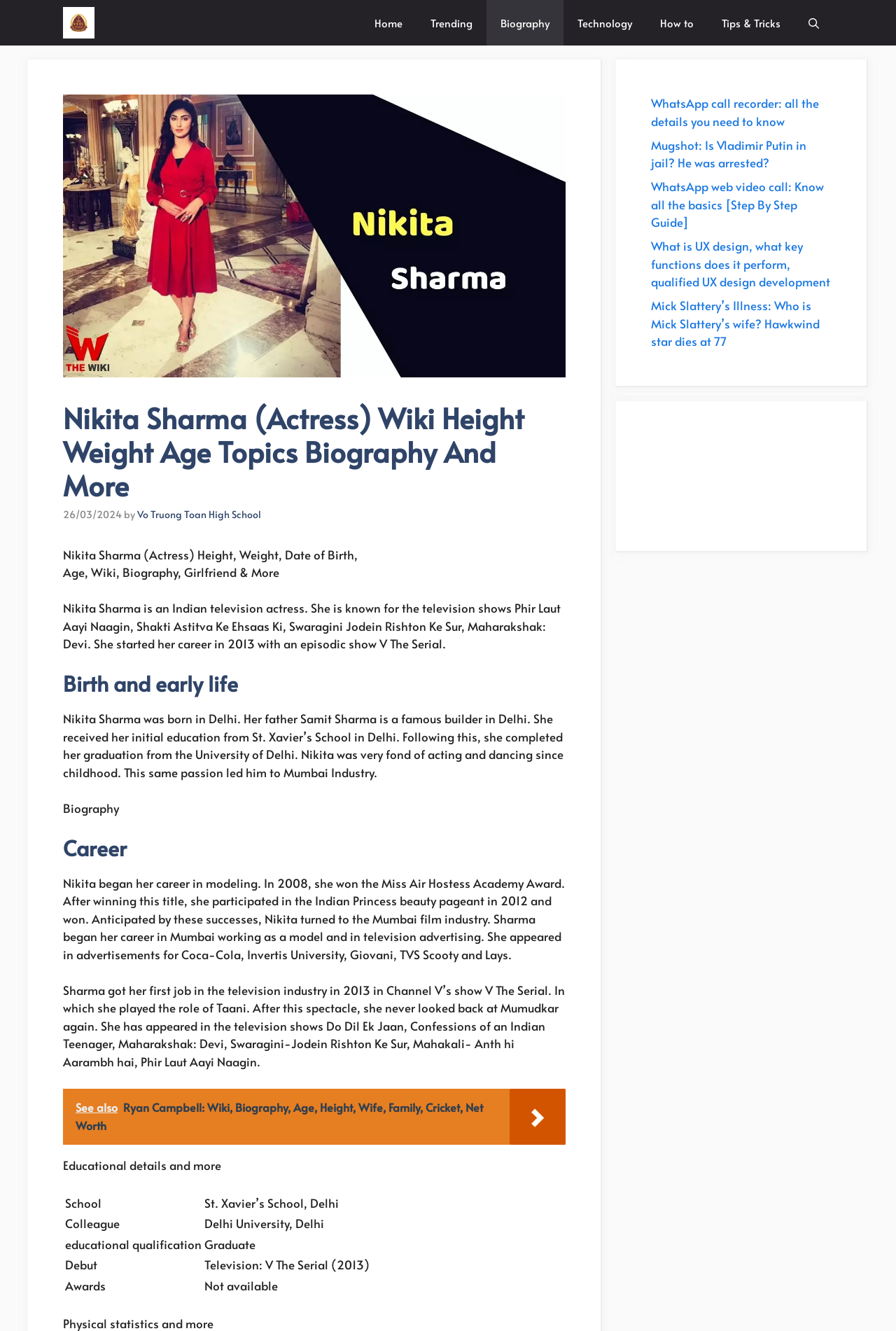Please give a succinct answer to the question in one word or phrase:
Where did Nikita Sharma receive her initial education?

St. Xavier’s School in Delhi